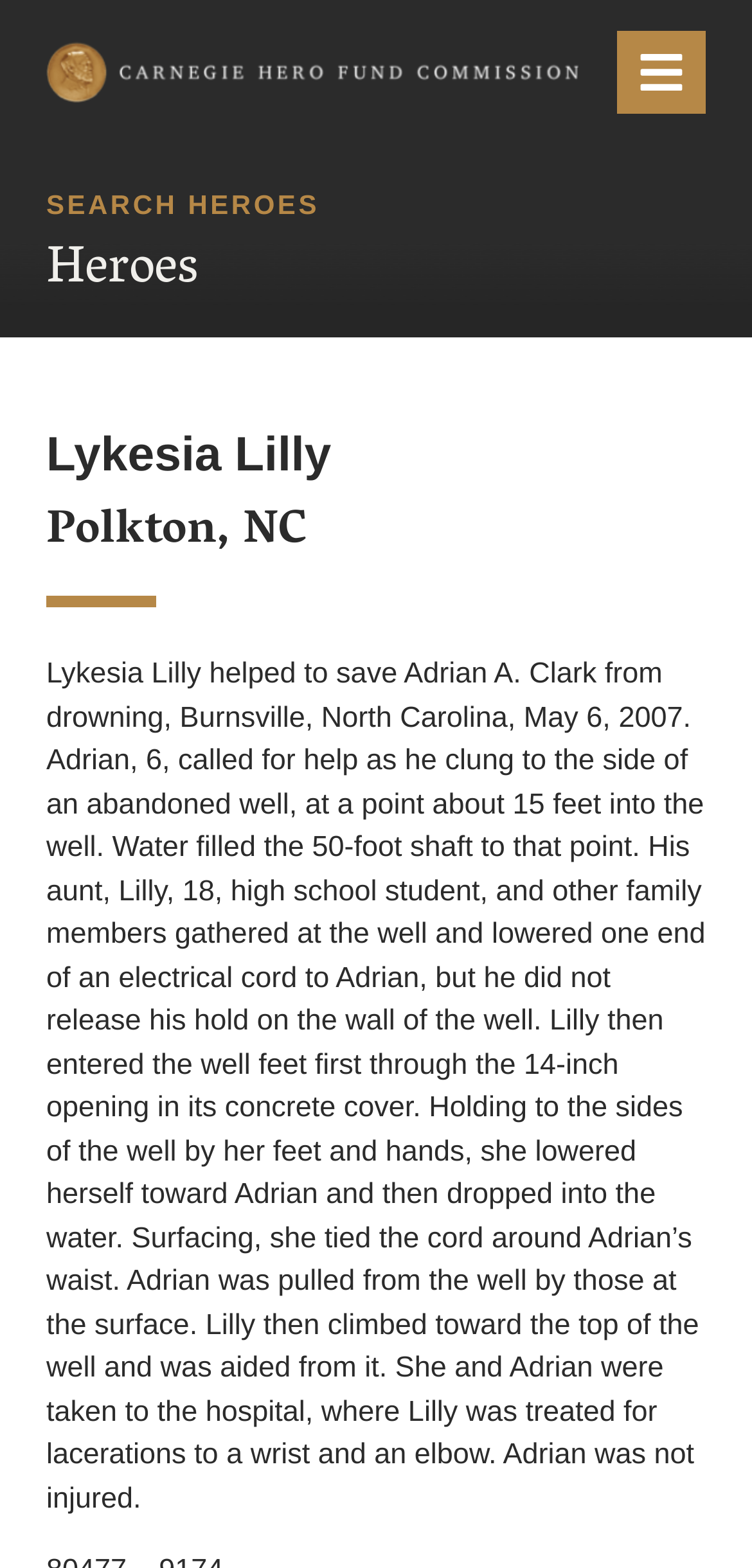Who helped Adrian A. Clark from drowning?
Can you provide an in-depth and detailed response to the question?

According to the text, Lykesia Lilly helped to save Adrian A. Clark from drowning by entering the well and tying a cord around his waist.